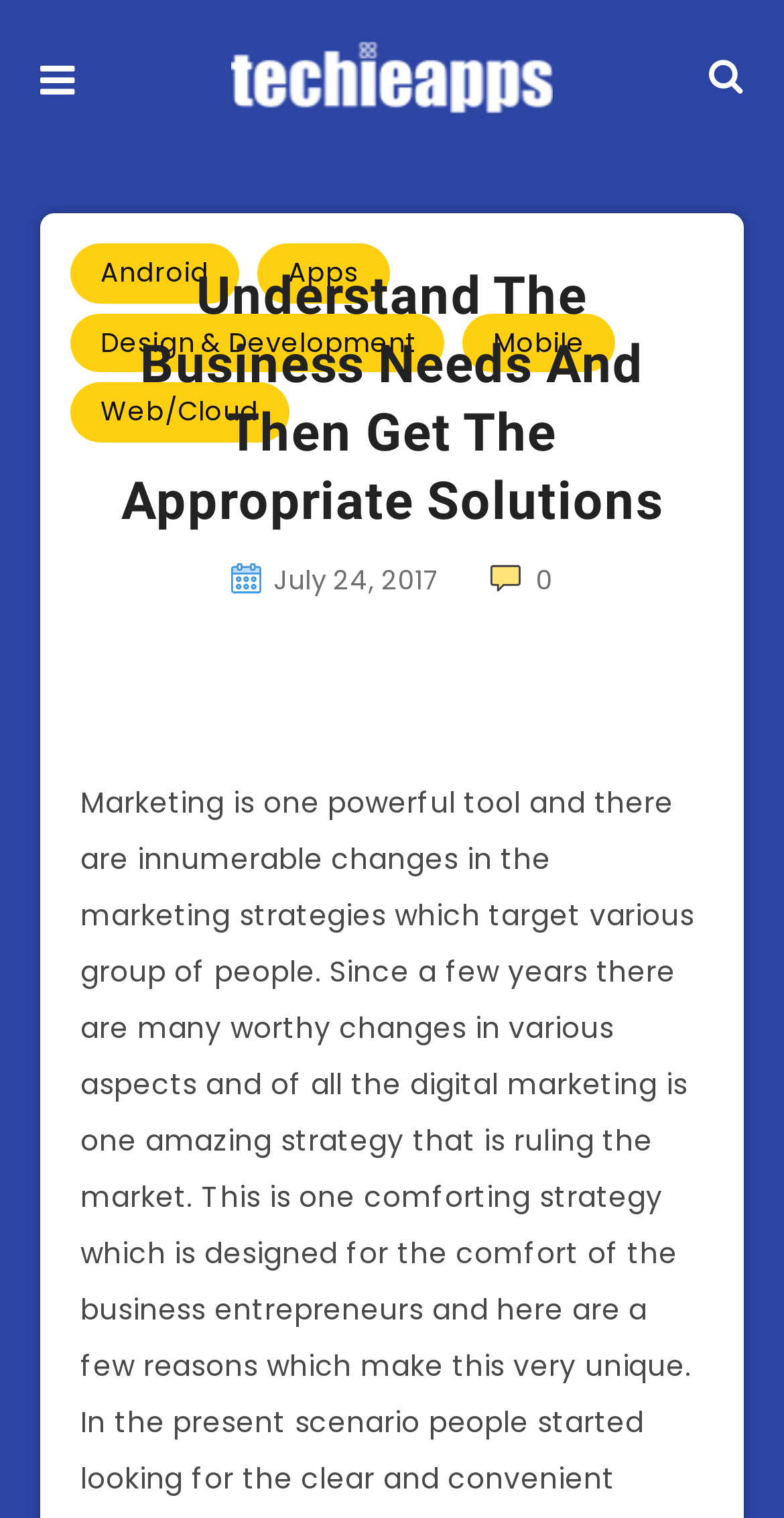Using the details in the image, give a detailed response to the question below:
How many links are in the header?

I counted the links in the header section, which are 'Android', 'Apps', 'Design & Development', 'Mobile', and 'Web/Cloud'. There are 5 links in total.